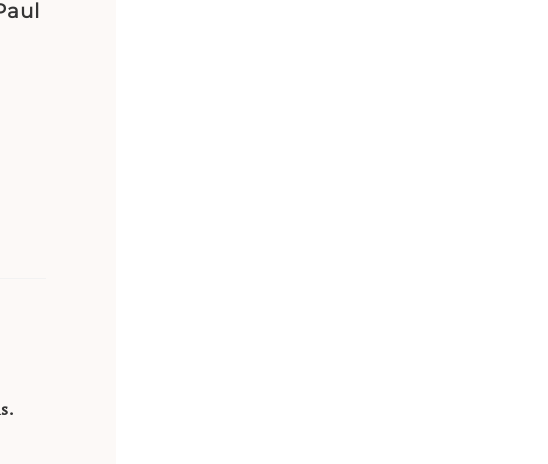Describe all the elements visible in the image meticulously.

This image showcases the captivating "En Pointe" original oil painting on canvas by the artist Paul Wood. The artwork features a dynamic portrayal of grace and movement, likely inspired by ballet or classical themes, emphasizing elegance and artistry. The painting is presented at the Lucille Lucas Gallery, highlighting its artistic significance and availability for sale at a price of $2,500. The dimensions of the artwork are 20 x 23.75 inches, with an actual size of 21.50 x 25.25 inches, emphasizing its presence in any space. For inquiries related to purchase and shipping options, interested buyers are encouraged to reach out to the gallery via email or phone, as noted in the description below the artwork.